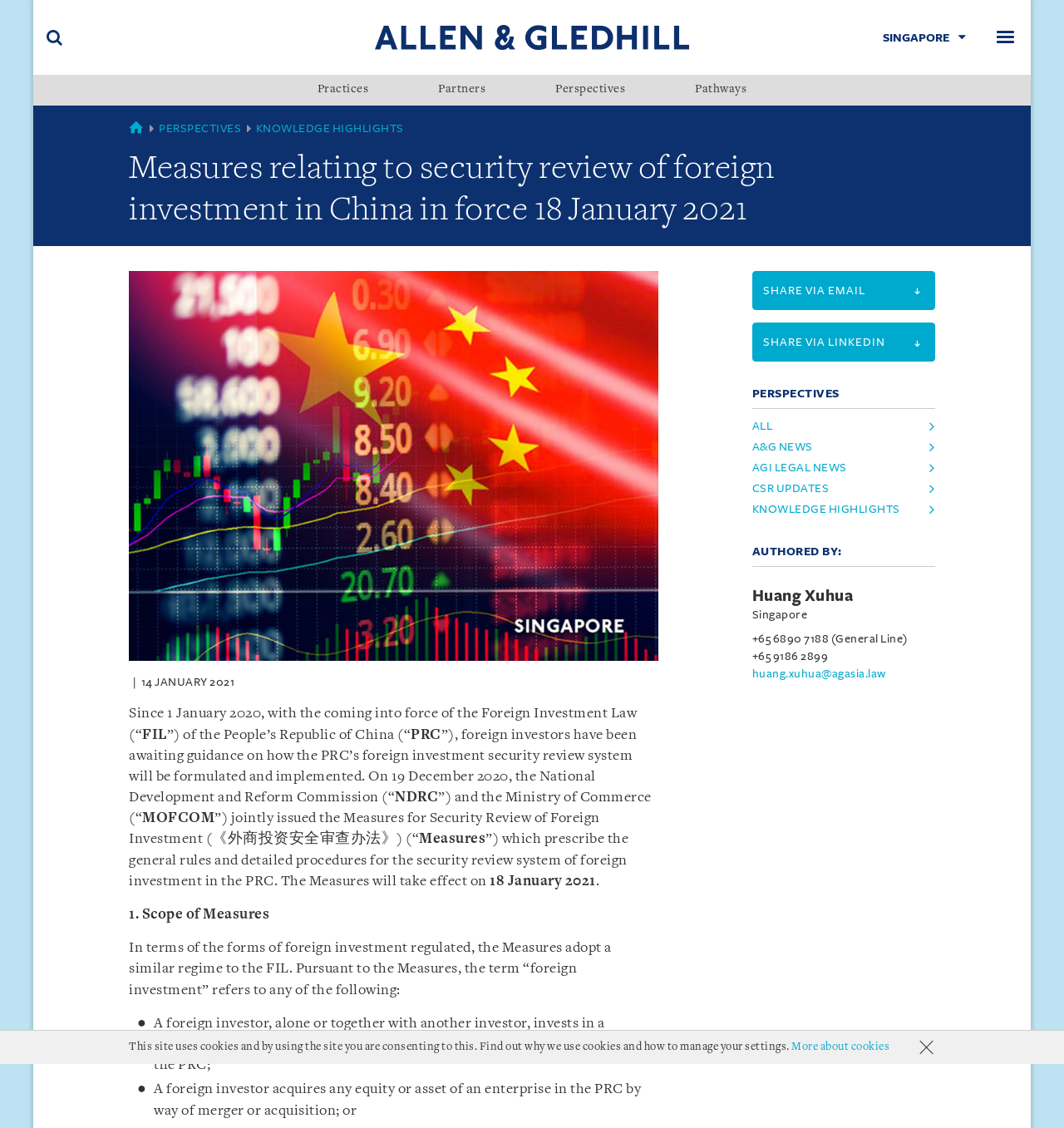Highlight the bounding box coordinates of the element that should be clicked to carry out the following instruction: "Read article by Huang Xuhua". The coordinates must be given as four float numbers ranging from 0 to 1, i.e., [left, top, right, bottom].

[0.707, 0.514, 0.879, 0.605]